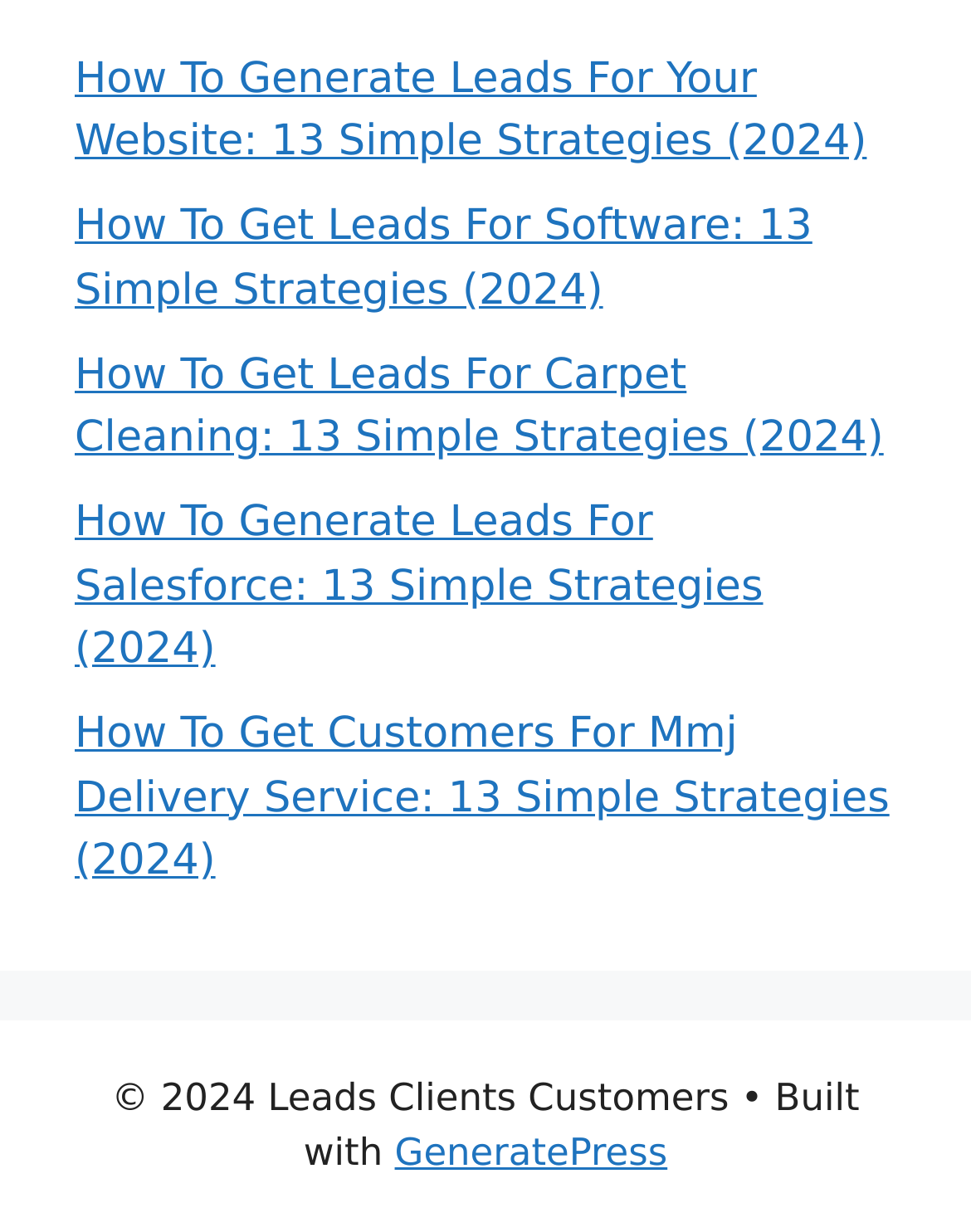Calculate the bounding box coordinates for the UI element based on the following description: "GeneratePress". Ensure the coordinates are four float numbers between 0 and 1, i.e., [left, top, right, bottom].

[0.406, 0.918, 0.687, 0.954]